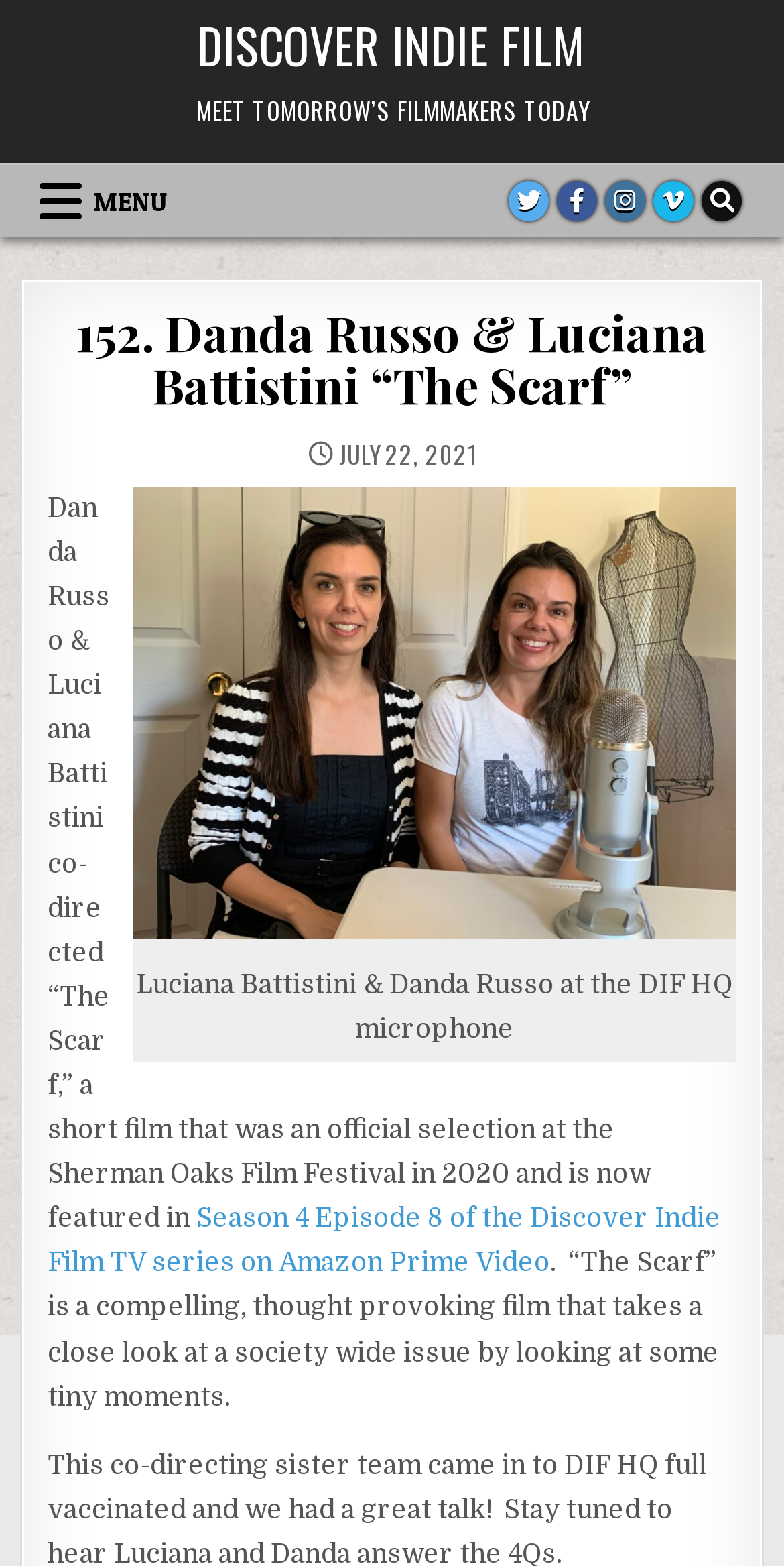What is the platform where the TV series is featured?
Using the information presented in the image, please offer a detailed response to the question.

The link 'Season 4 Episode 8 of the Discover Indie Film TV series on Amazon Prime Video' mentions the platform where the TV series is featured.